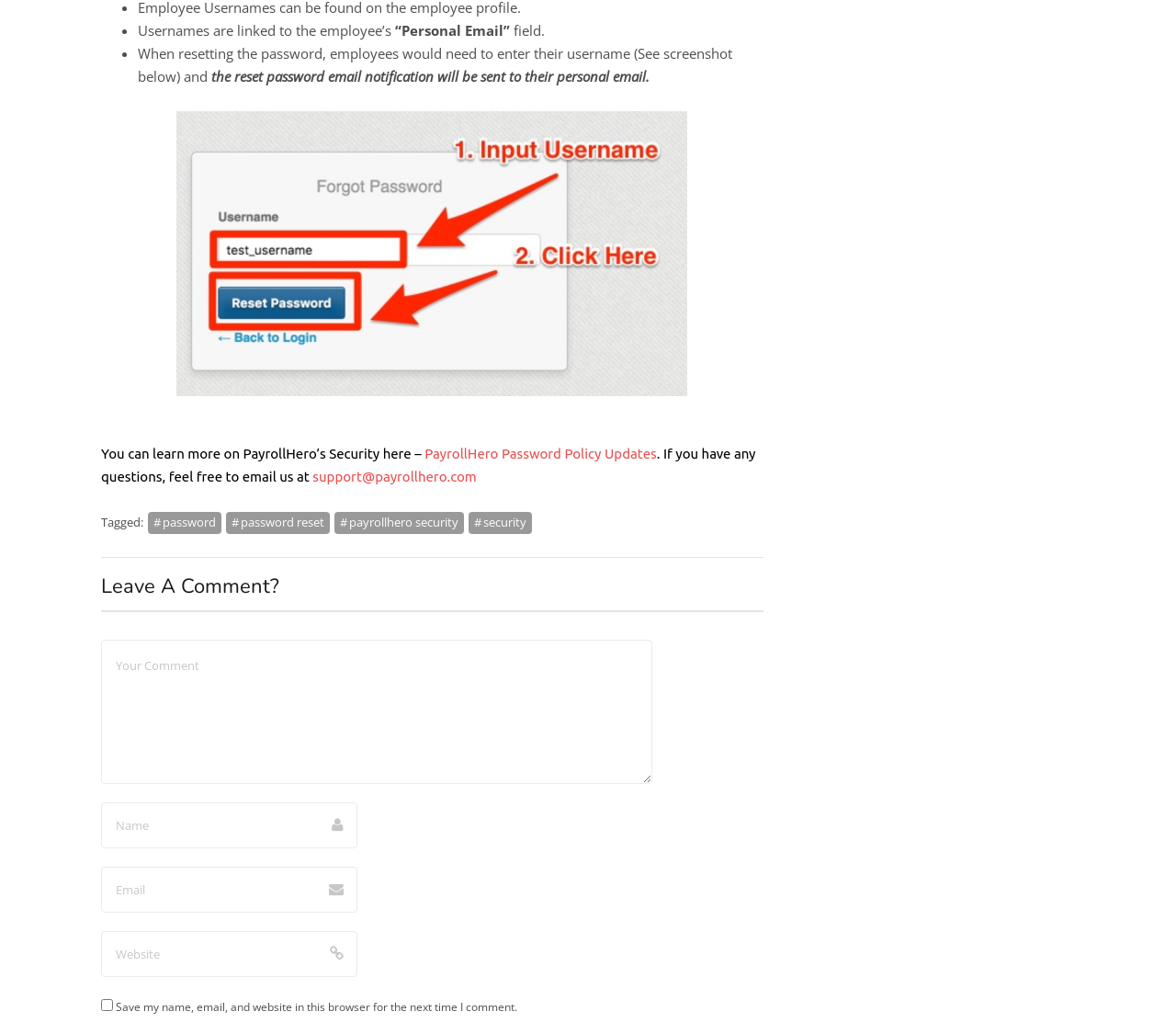What is required to leave a comment on the webpage?
Refer to the image and provide a concise answer in one word or phrase.

Name, Email, and Comment